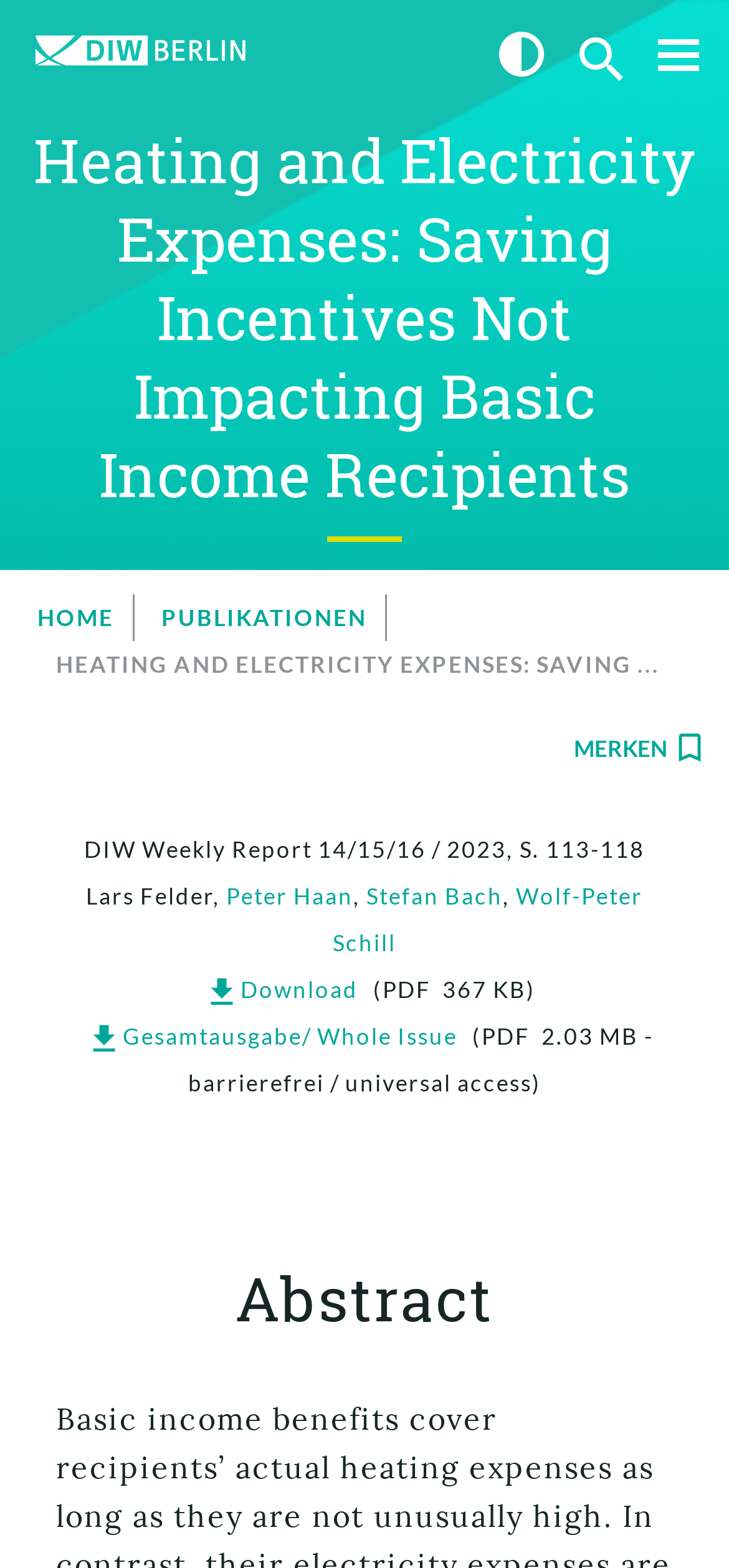Find the bounding box coordinates of the clickable area required to complete the following action: "download the PDF".

[0.265, 0.622, 0.504, 0.64]